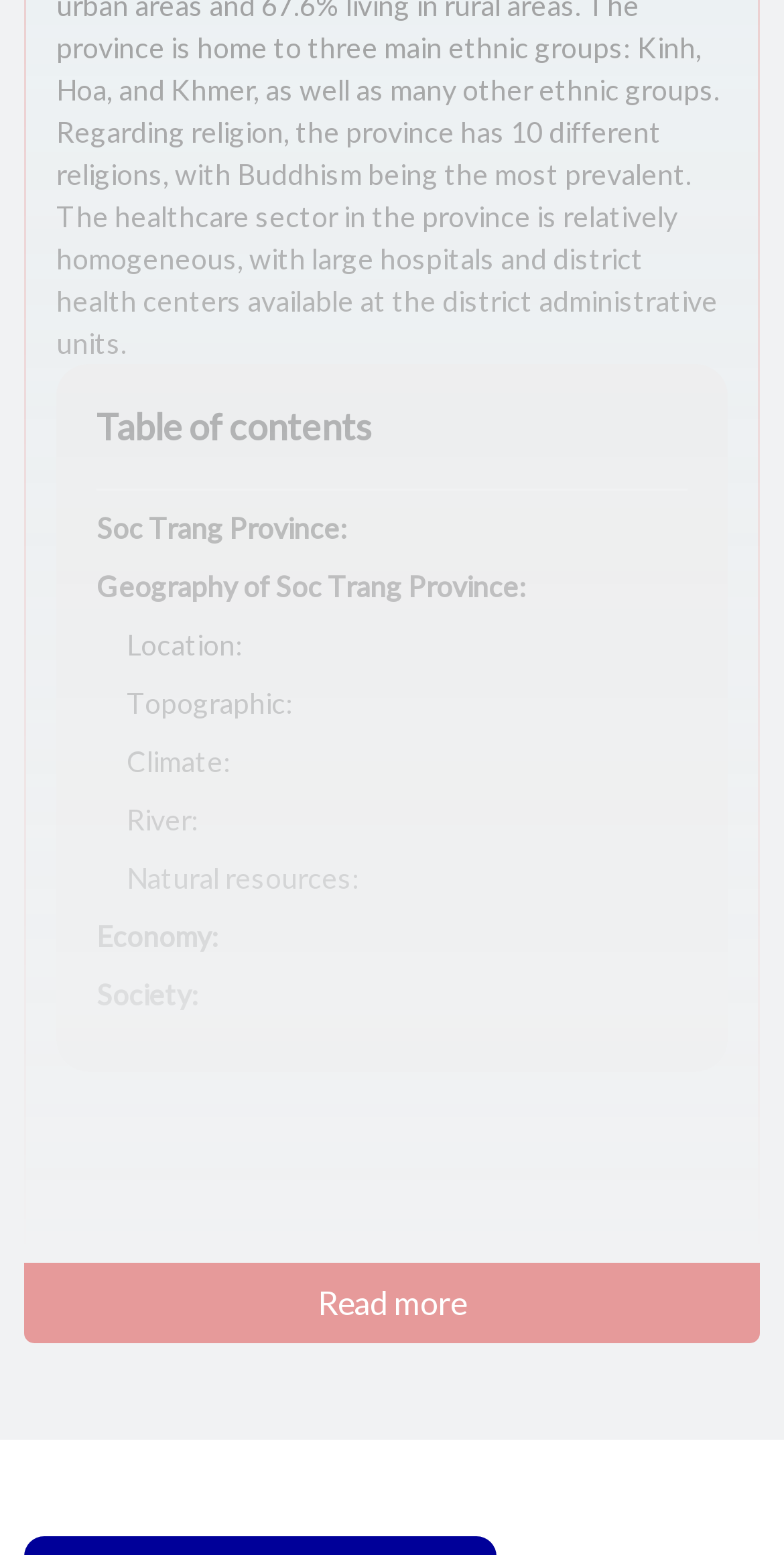Please respond in a single word or phrase: 
What is the name of the province?

Soc Trang Province